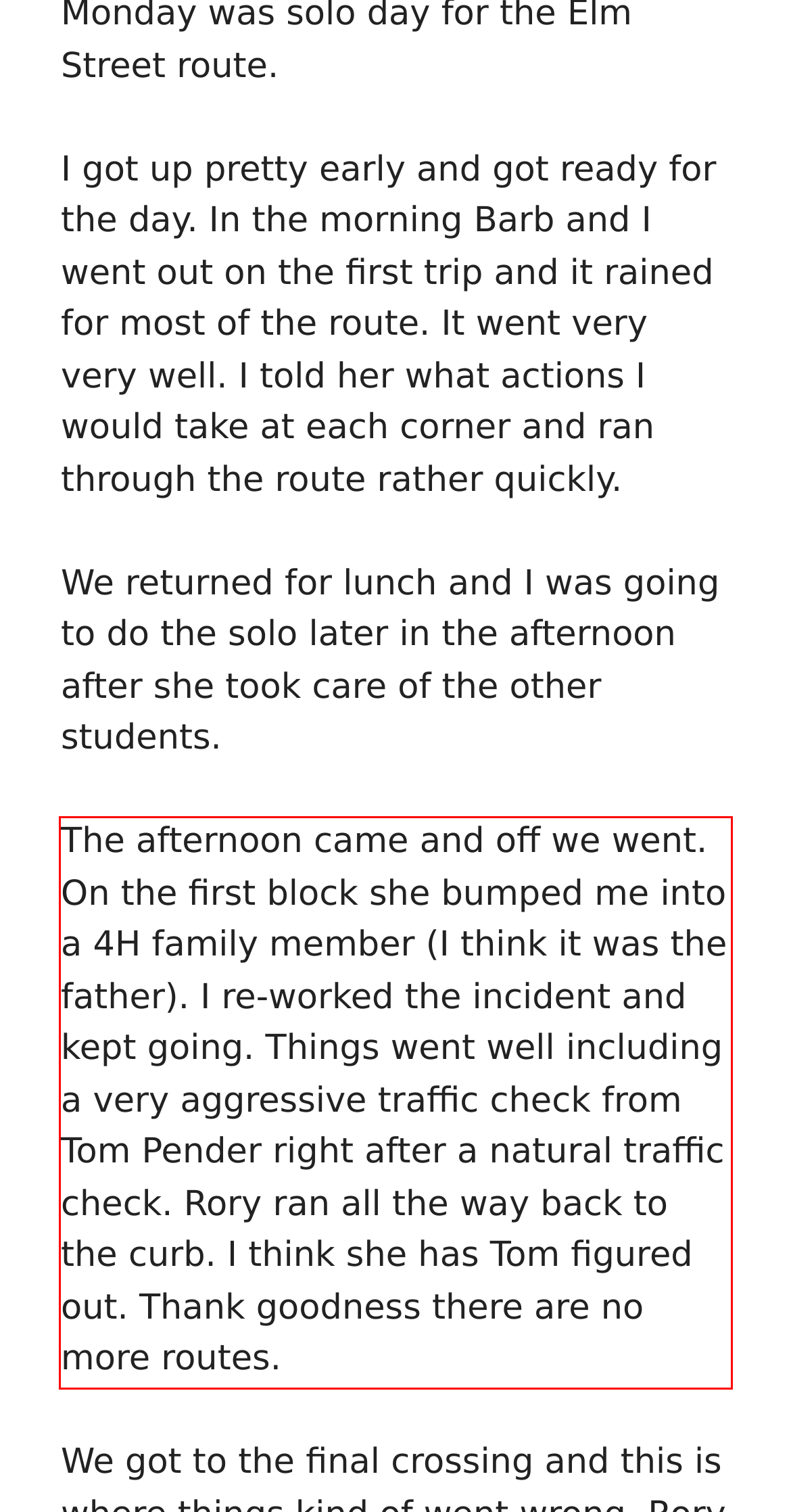The screenshot provided shows a webpage with a red bounding box. Apply OCR to the text within this red bounding box and provide the extracted content.

The afternoon came and off we went. On the first block she bumped me into a 4H family member (I think it was the father). I re-worked the incident and kept going. Things went well including a very aggressive traffic check from Tom Pender right after a natural traffic check. Rory ran all the way back to the curb. I think she has Tom figured out. Thank goodness there are no more routes.